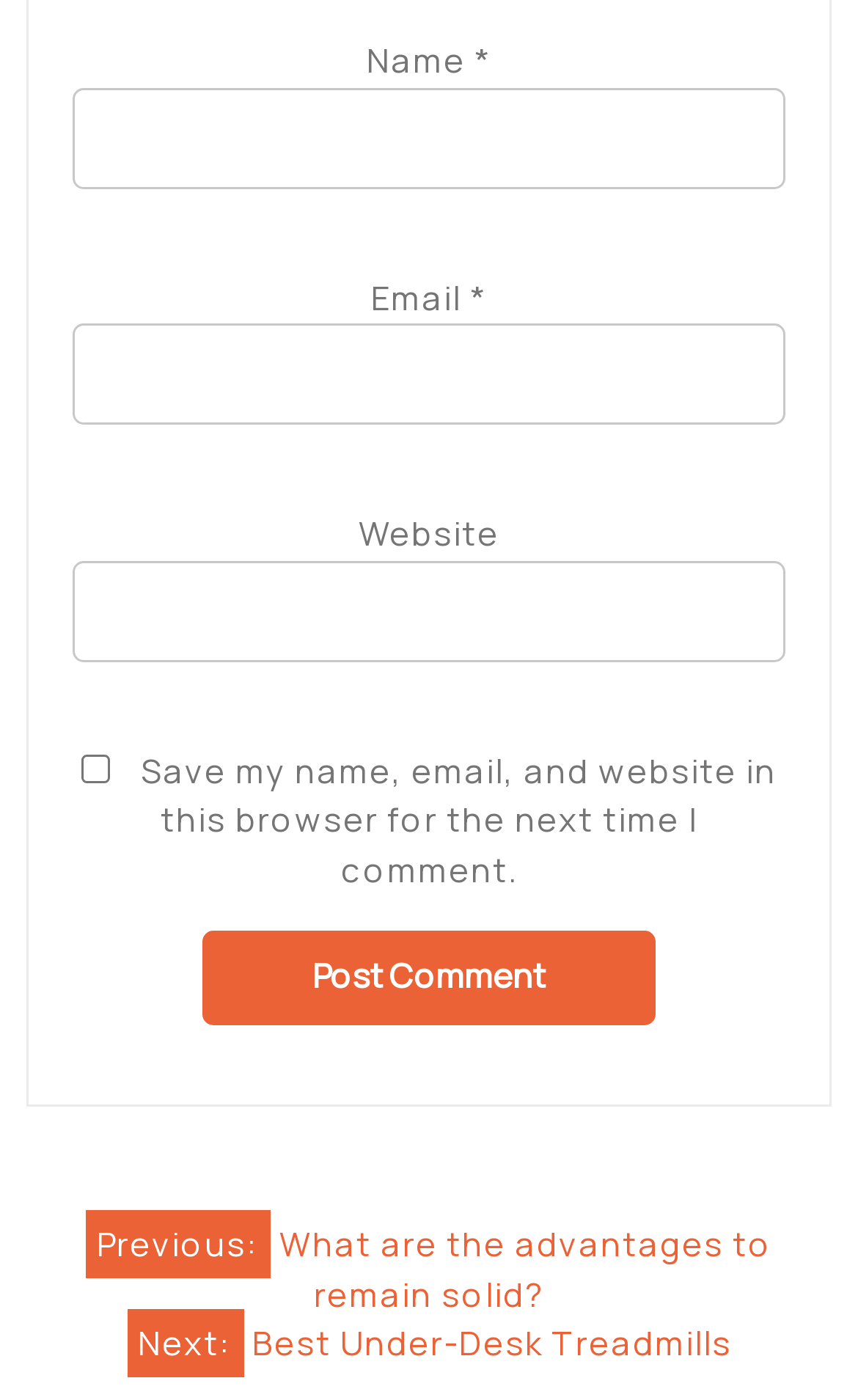Please answer the following question using a single word or phrase: 
What is the button used for?

Post Comment